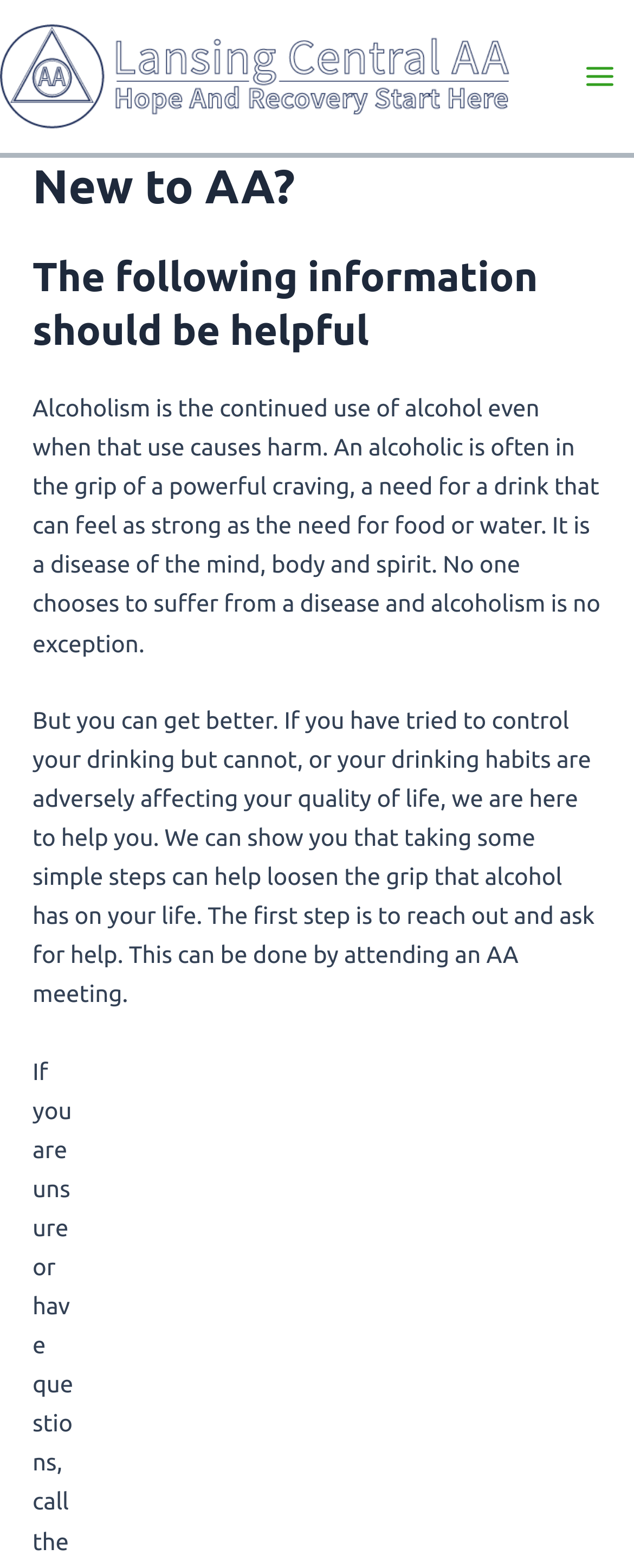What is the topic of the webpage?
Using the image, respond with a single word or phrase.

Alcoholism and recovery